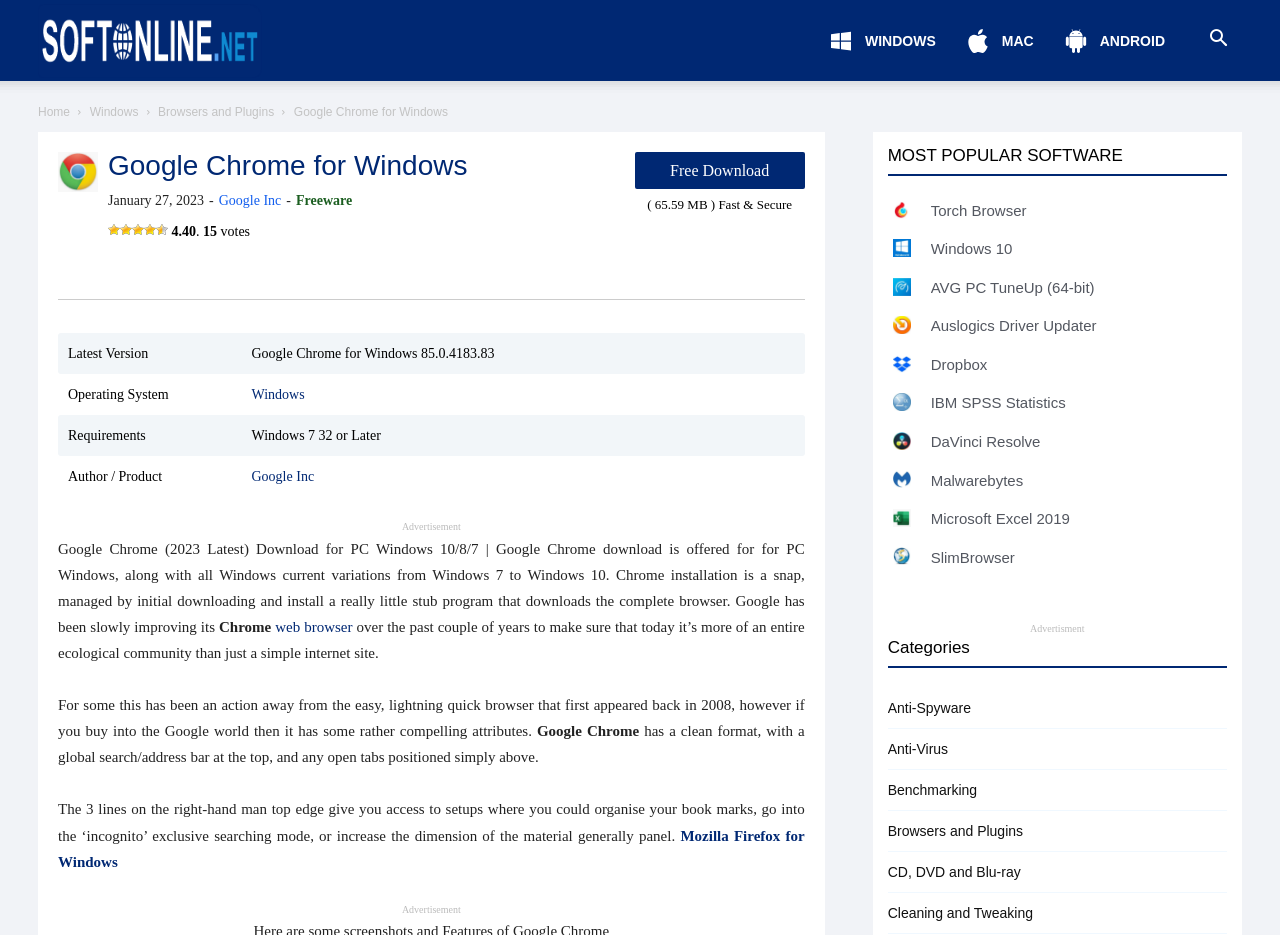Determine the bounding box coordinates of the section to be clicked to follow the instruction: "Click the 'Free Download' button". The coordinates should be given as four float numbers between 0 and 1, formatted as [left, top, right, bottom].

[0.496, 0.163, 0.629, 0.202]